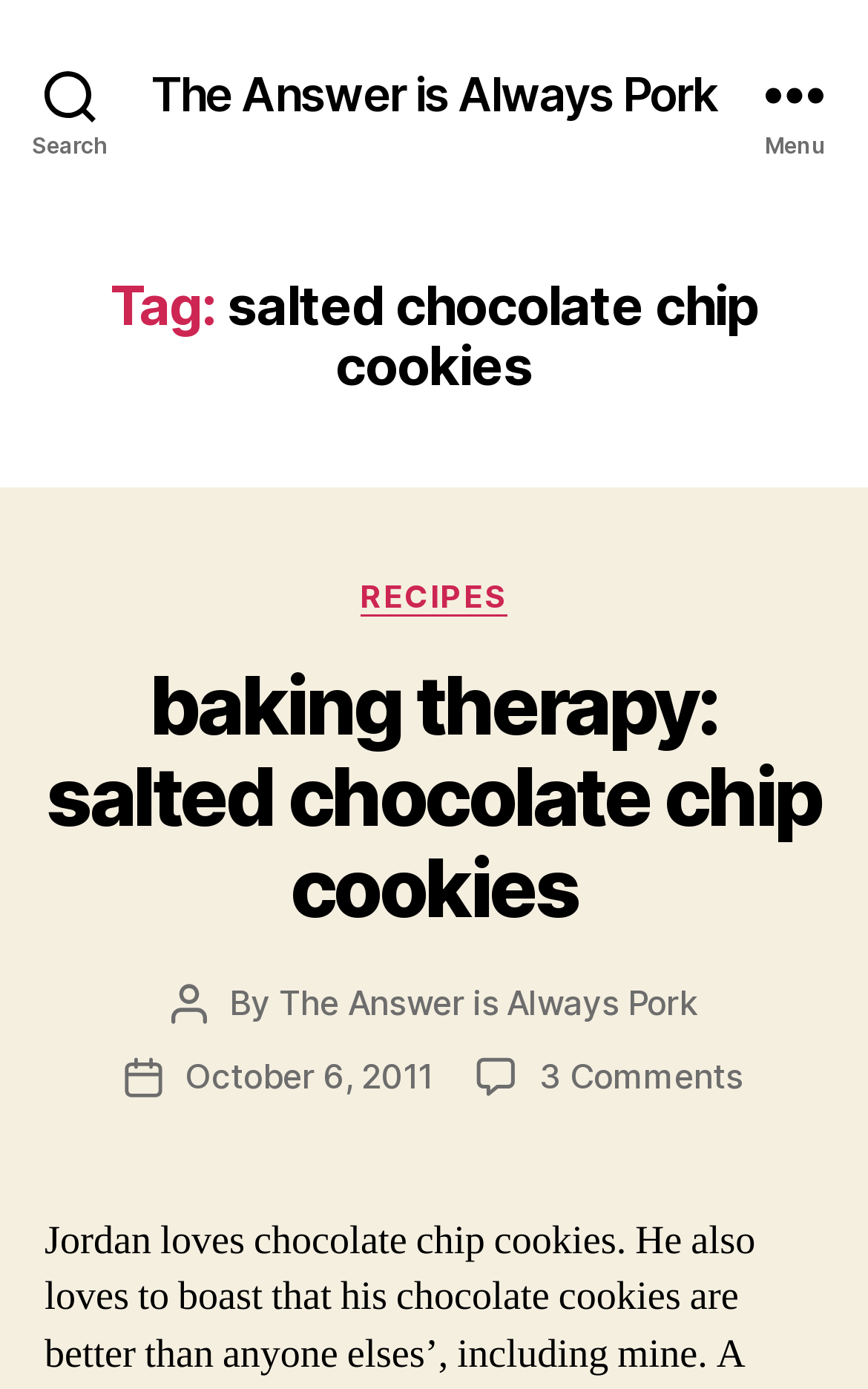Please identify the bounding box coordinates of the region to click in order to complete the task: "Subscribe to the newsletter". The coordinates must be four float numbers between 0 and 1, specified as [left, top, right, bottom].

None